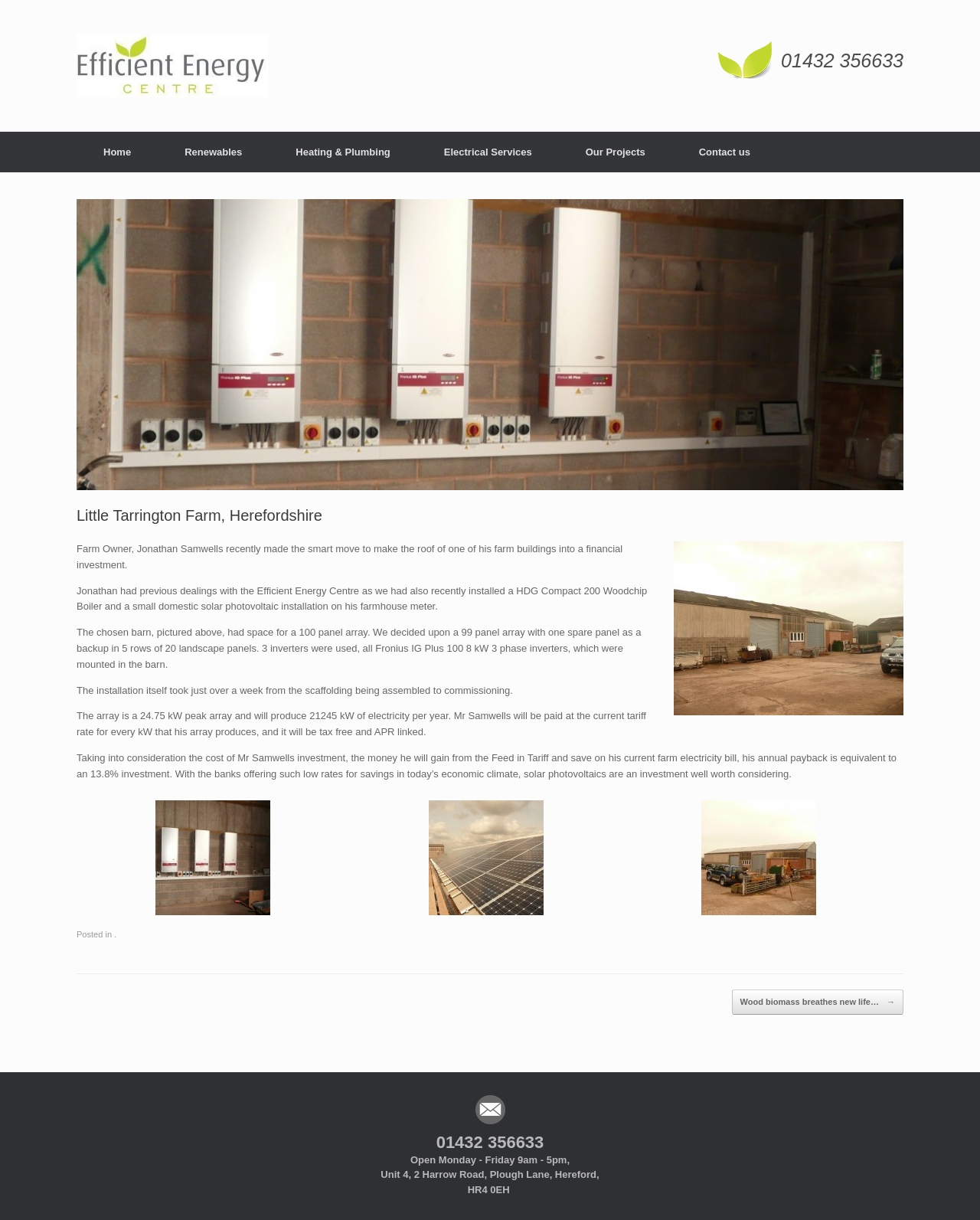Generate an in-depth caption that captures all aspects of the webpage.

The webpage is about Little Tarrington Farm, Herefordshire, and features a logo at the top left corner. Below the logo, there is a row of navigation links, including "Home", "Renewables", "Heating & Plumbing", "Electrical Services", "Our Projects", and "Contact us". 

The main content of the webpage is an article about a farm owner, Jonathan Samwells, who invested in a solar photovoltaic installation on his farm building. The article is divided into several paragraphs, with an image of the farm building above the text. The text describes the installation process, the benefits of the investment, and the financial returns.

To the right of the article, there are three description lists with links. Below the article, there is a "Post navigation" section with a link to another article. At the bottom of the webpage, there is a complementary section with contact information, including an email link, phone number, and address.